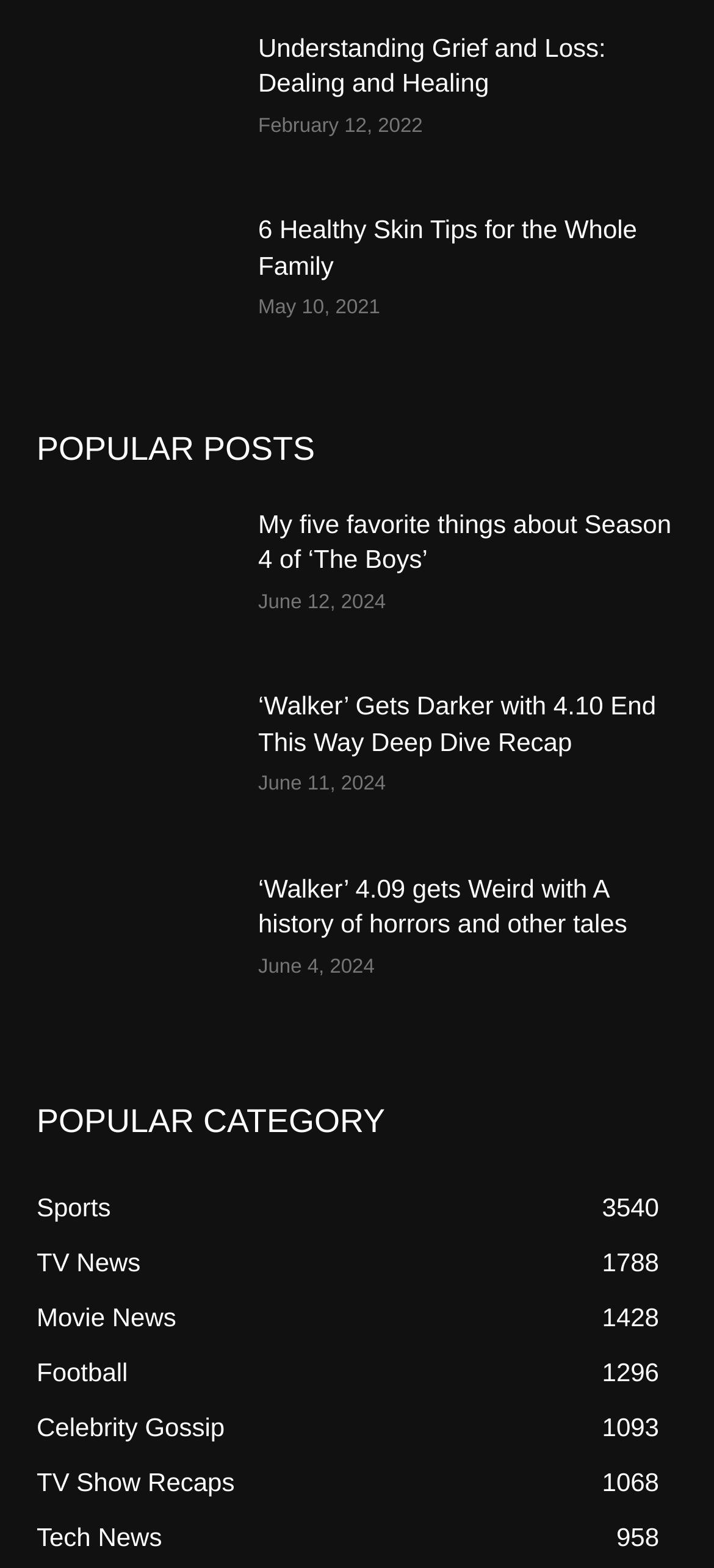Identify the bounding box for the described UI element: "TV Show Recaps1068".

[0.051, 0.936, 0.329, 0.954]